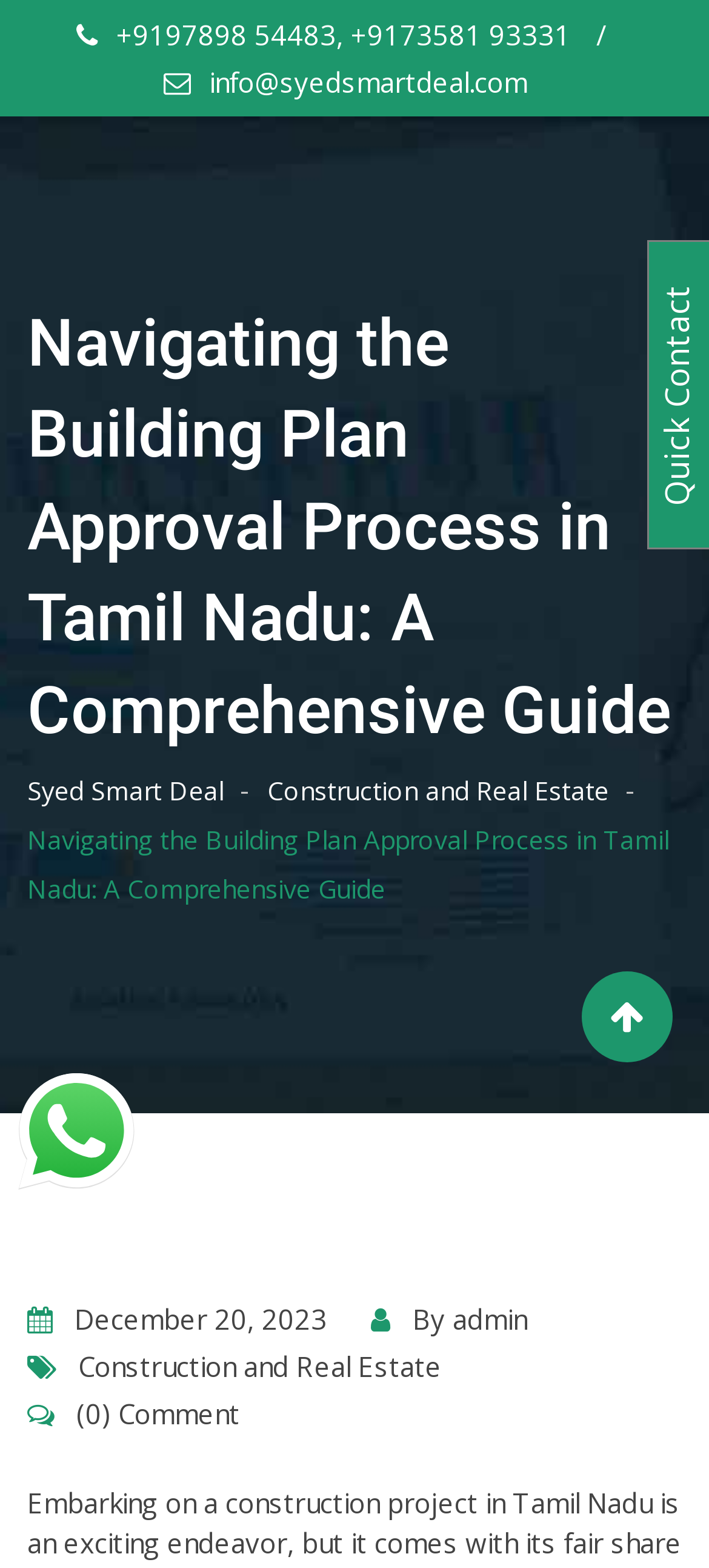Please answer the following question as detailed as possible based on the image: 
What is the phone number for quick contact?

I found the phone number by looking at the top section of the webpage, where it says 'Quick Contact' and provides two phone numbers.